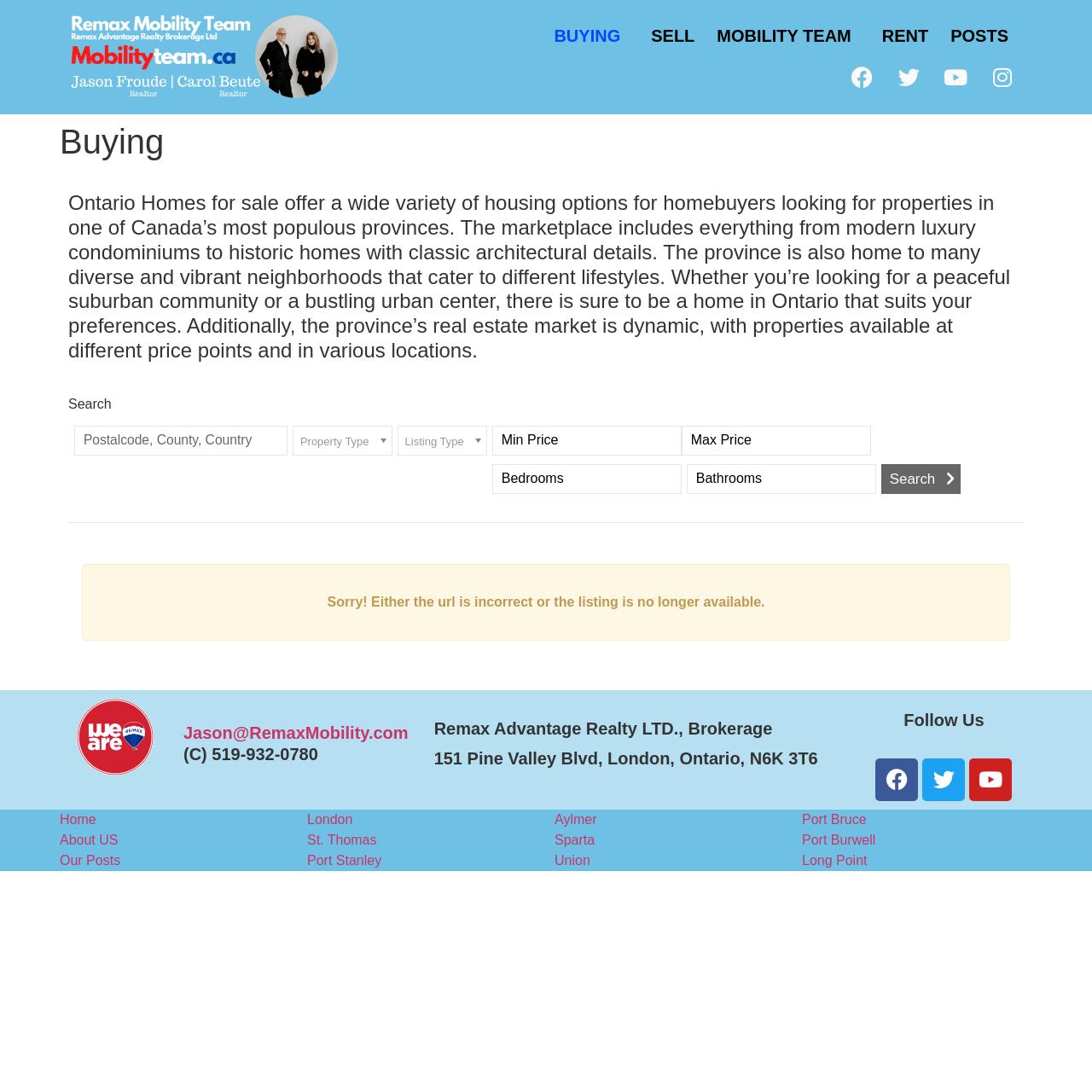Locate the UI element described by Follow Us on Twitter in the provided webpage screenshot. Return the bounding box coordinates in the format (top-left x, top-left y, bottom-right x, bottom-right y), ensuring all values are between 0 and 1.

None